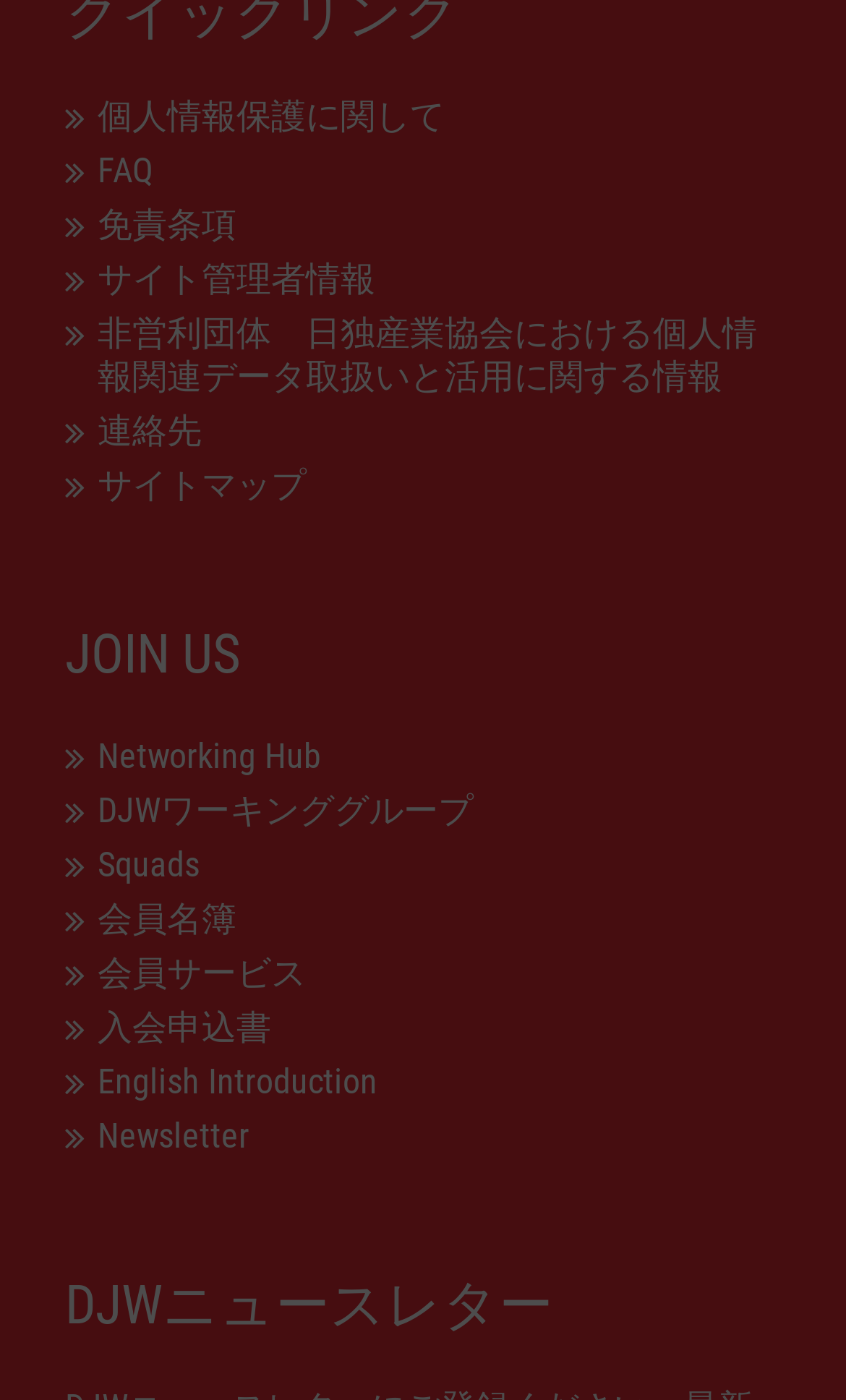Identify the bounding box coordinates for the element that needs to be clicked to fulfill this instruction: "Check DJW news letter". Provide the coordinates in the format of four float numbers between 0 and 1: [left, top, right, bottom].

[0.077, 0.913, 0.923, 0.951]